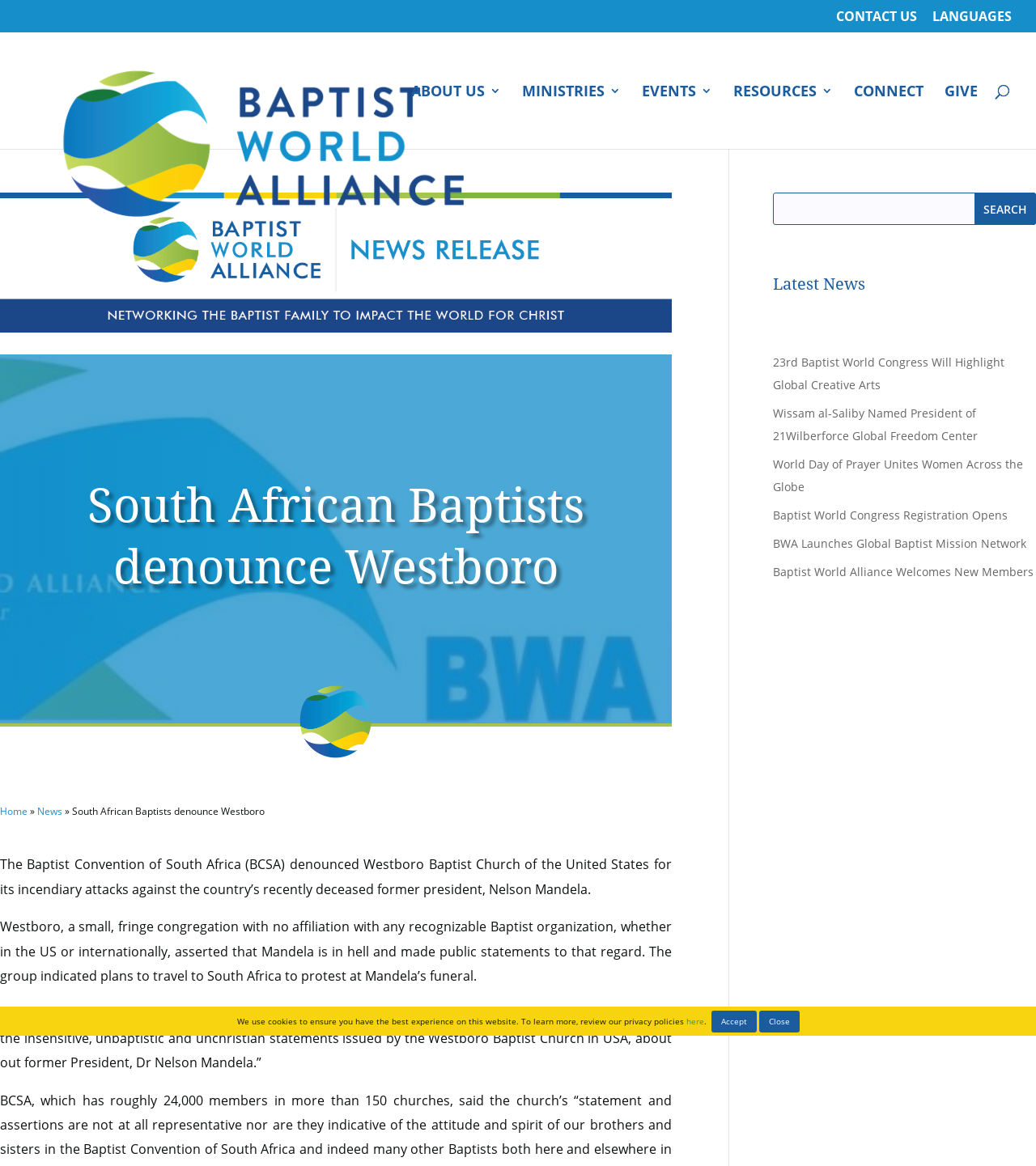Answer the following in one word or a short phrase: 
What is the name of the former president of South Africa mentioned in the article?

Nelson Mandela